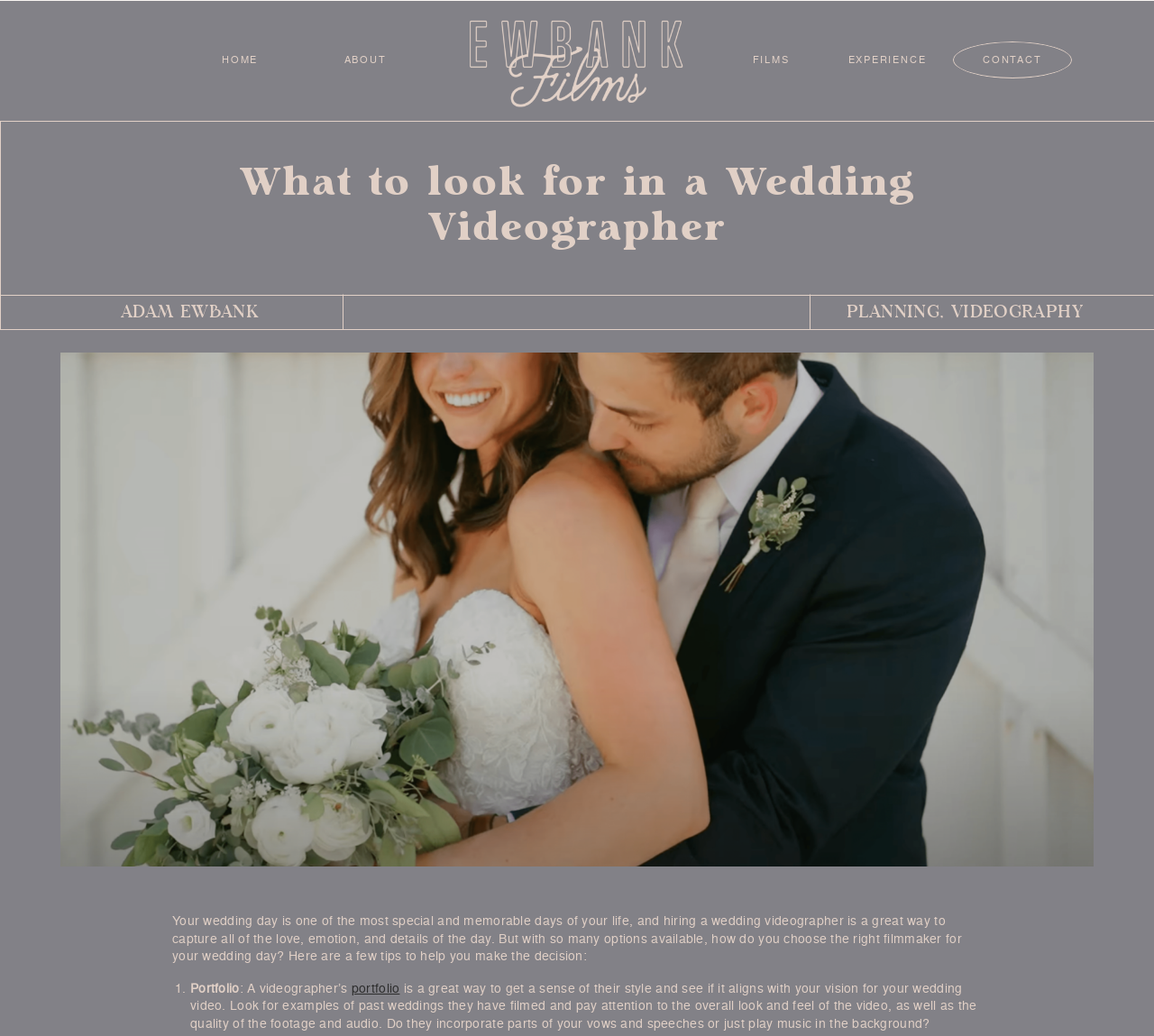Could you highlight the region that needs to be clicked to execute the instruction: "Go to FILMS"?

[0.652, 0.05, 0.684, 0.064]